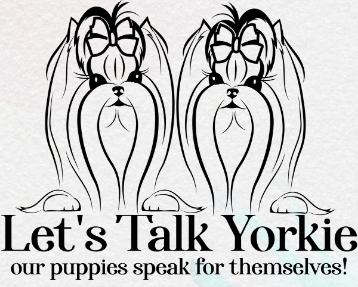What is written below the illustration?
Based on the screenshot, provide a one-word or short-phrase response.

Let's Talk Yorkie